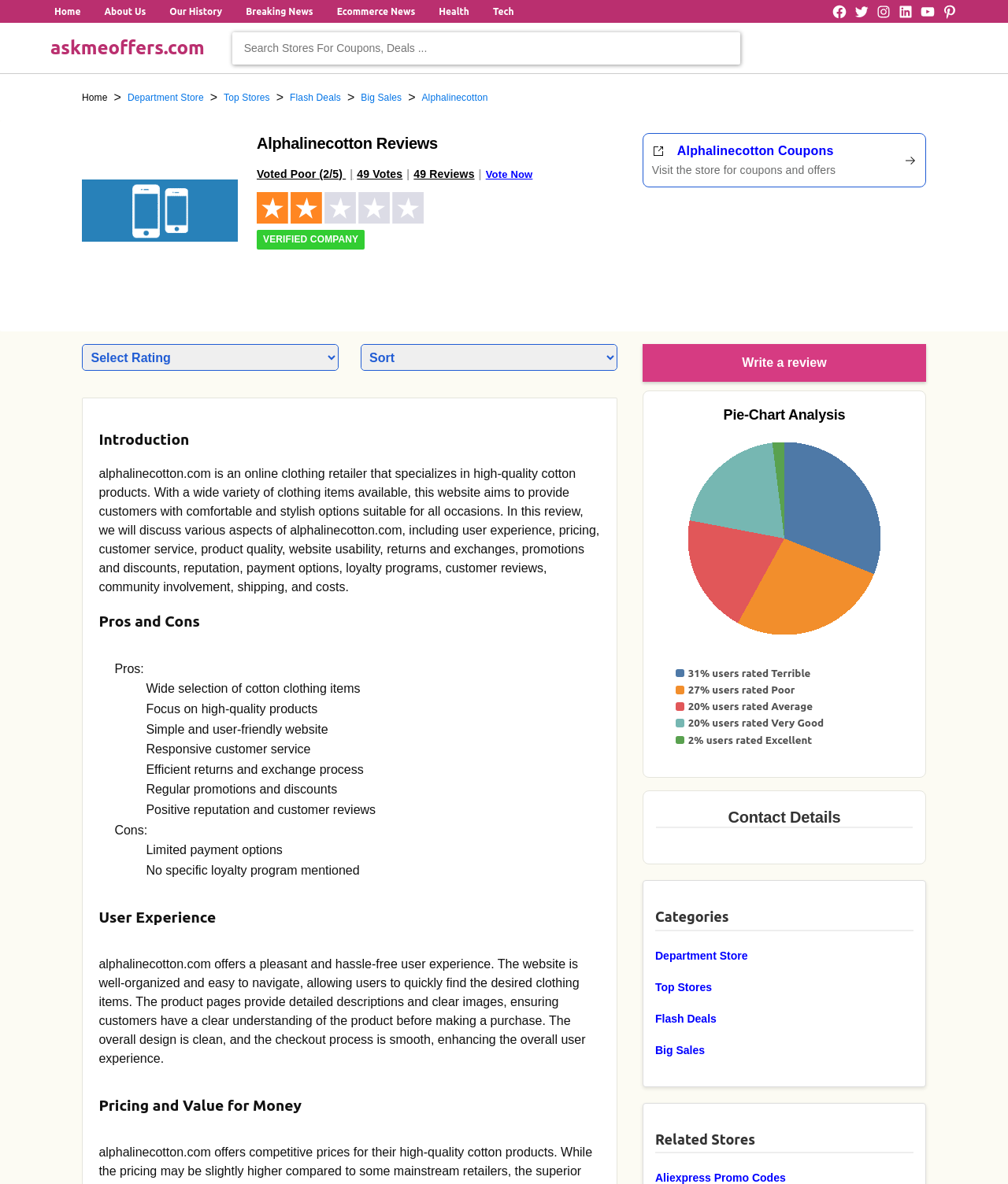Answer the question using only a single word or phrase: 
What is the rating of Alphalinecotton?

2 out of 5